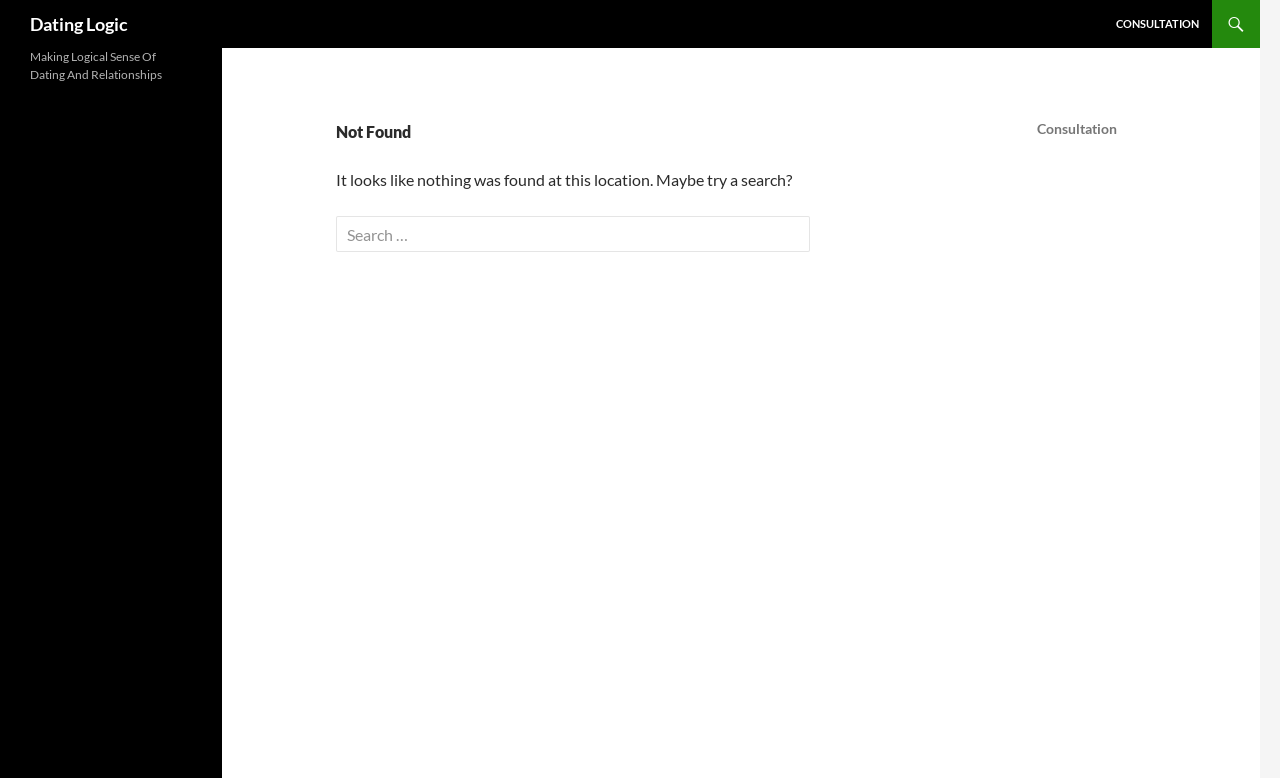Observe the image and answer the following question in detail: What is the consultation about?

The consultation link is located at the top of the page, and there is also a static text element that says 'Consultation' in the complementary section. Given the context of the website, it is likely that the consultation is related to dating and relationships.